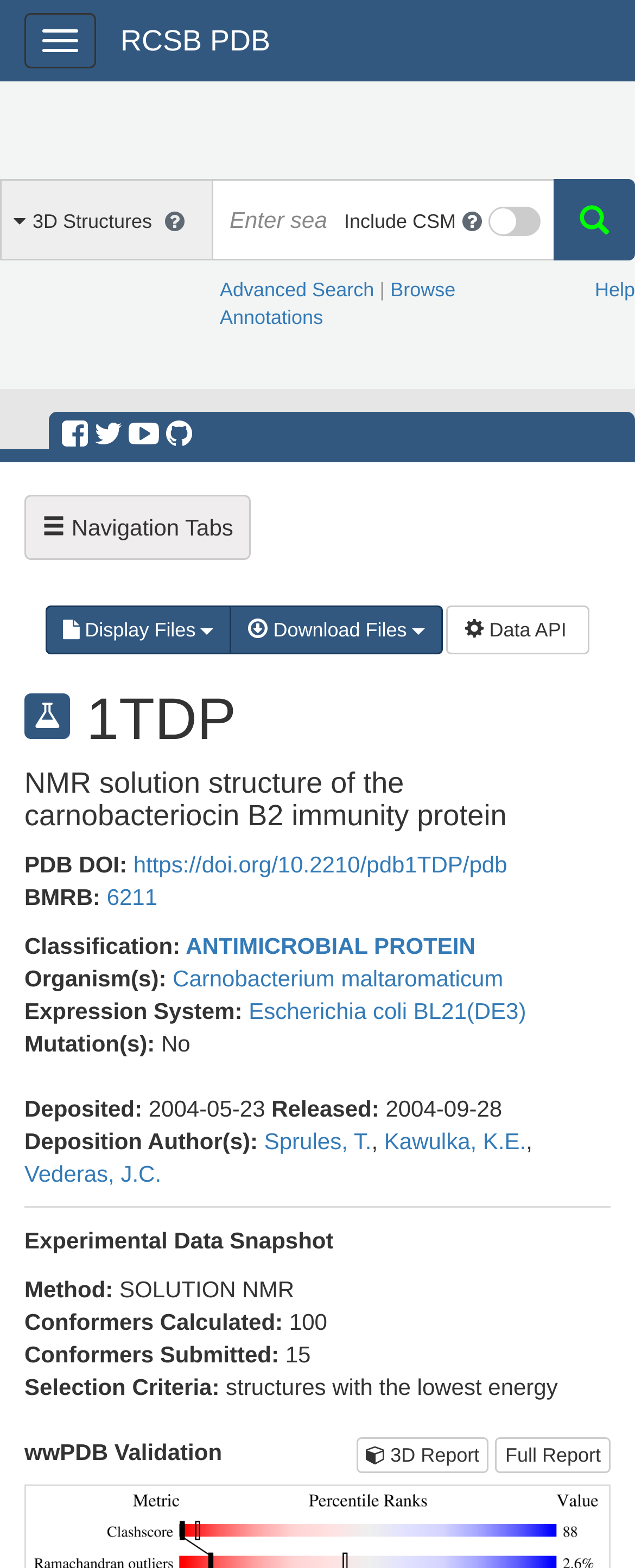Please predict the bounding box coordinates of the element's region where a click is necessary to complete the following instruction: "Download files". The coordinates should be represented by four float numbers between 0 and 1, i.e., [left, top, right, bottom].

[0.363, 0.386, 0.698, 0.418]